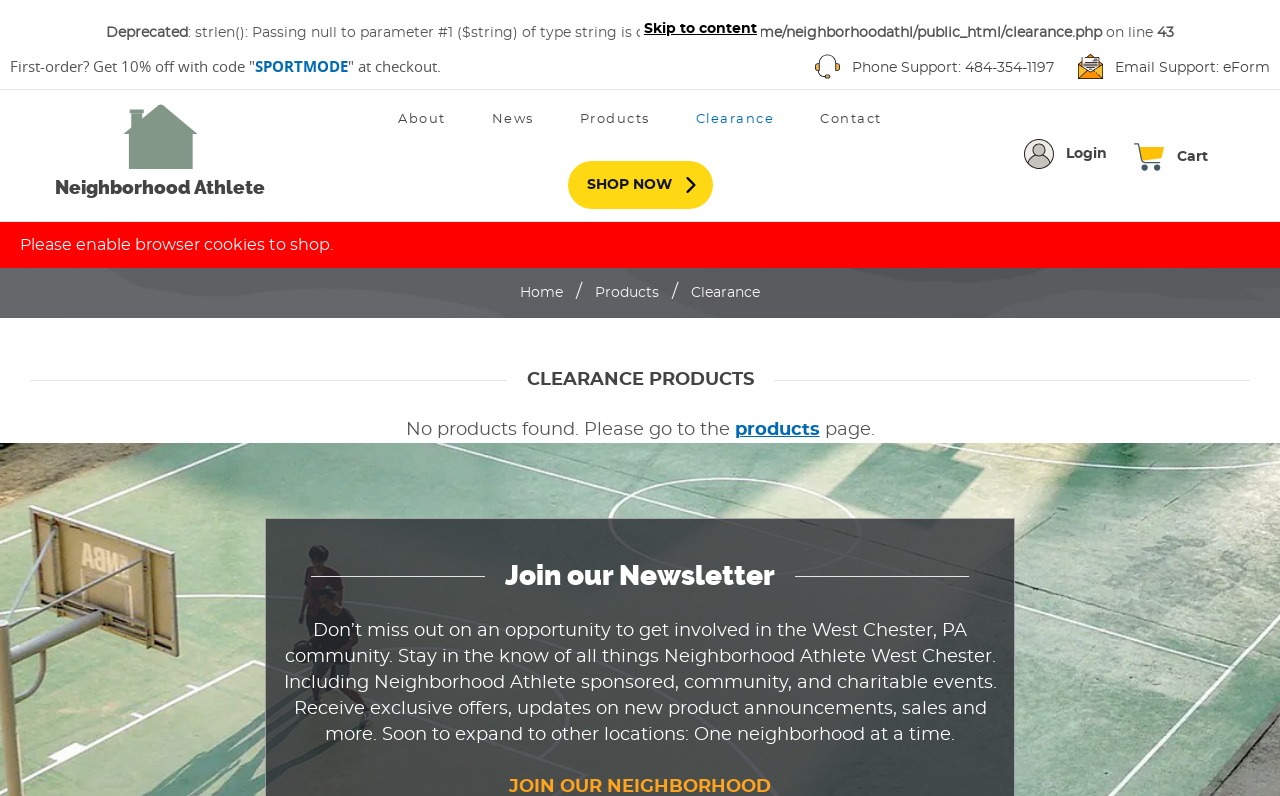Specify the bounding box coordinates of the element's area that should be clicked to execute the given instruction: "View Cart". The coordinates should be four float numbers between 0 and 1, i.e., [left, top, right, bottom].

[0.88, 0.163, 0.956, 0.231]